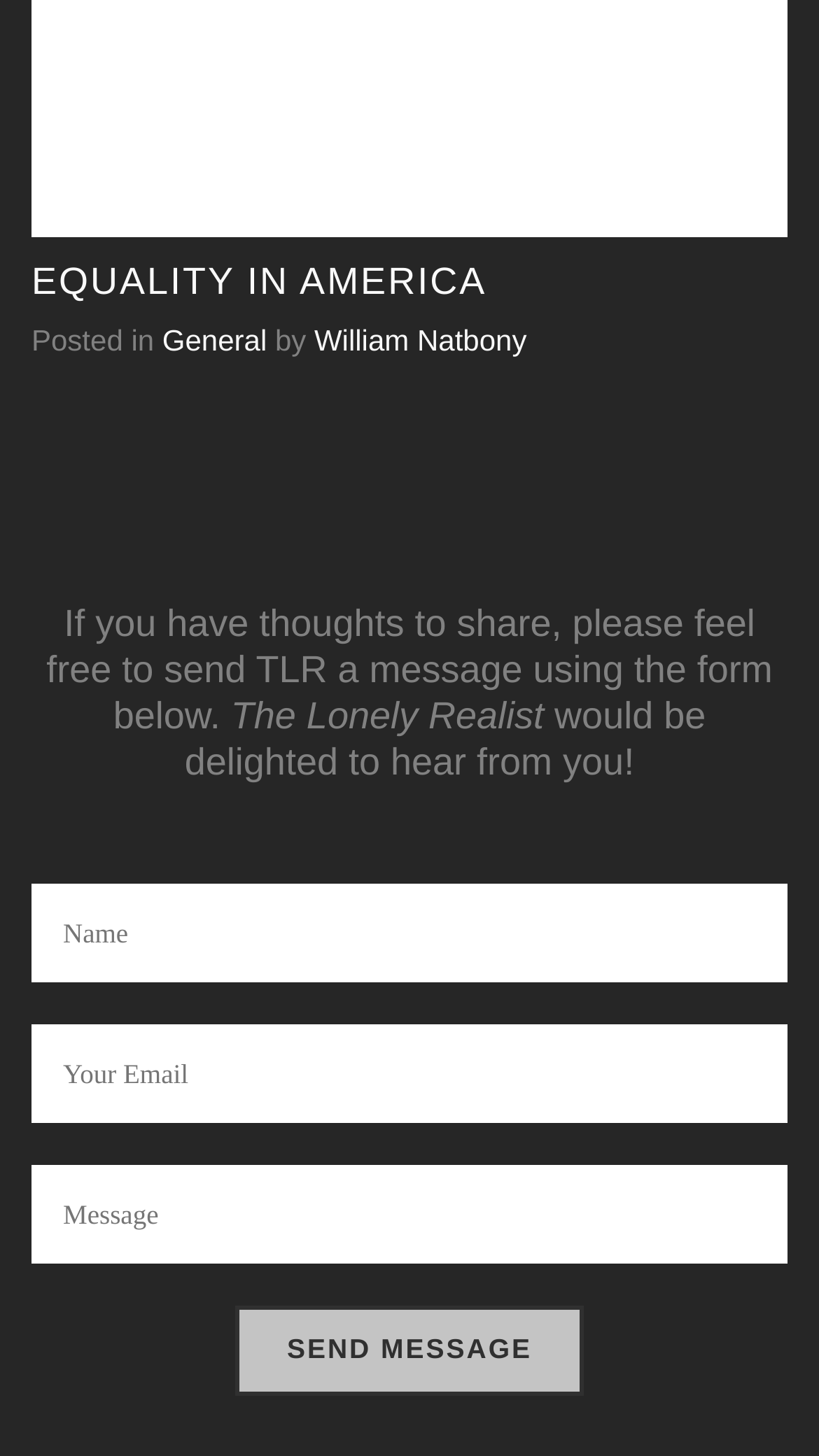Use a single word or phrase to answer the question:
Who is the author of the post?

William Natbony